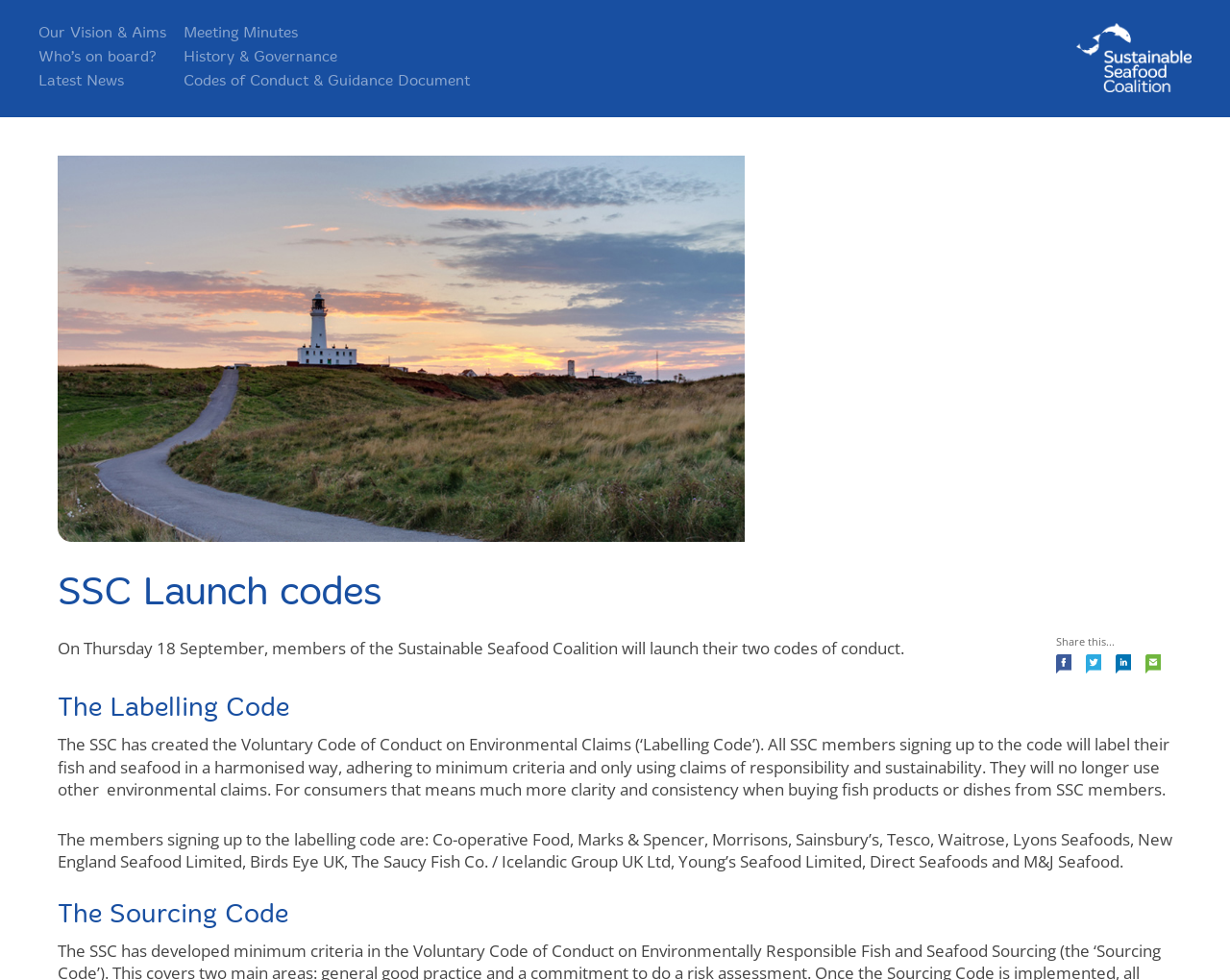Locate the bounding box coordinates of the UI element described by: "parent_node: Share this... title="Email"". Provide the coordinates as four float numbers between 0 and 1, formatted as [left, top, right, bottom].

[0.931, 0.675, 0.953, 0.69]